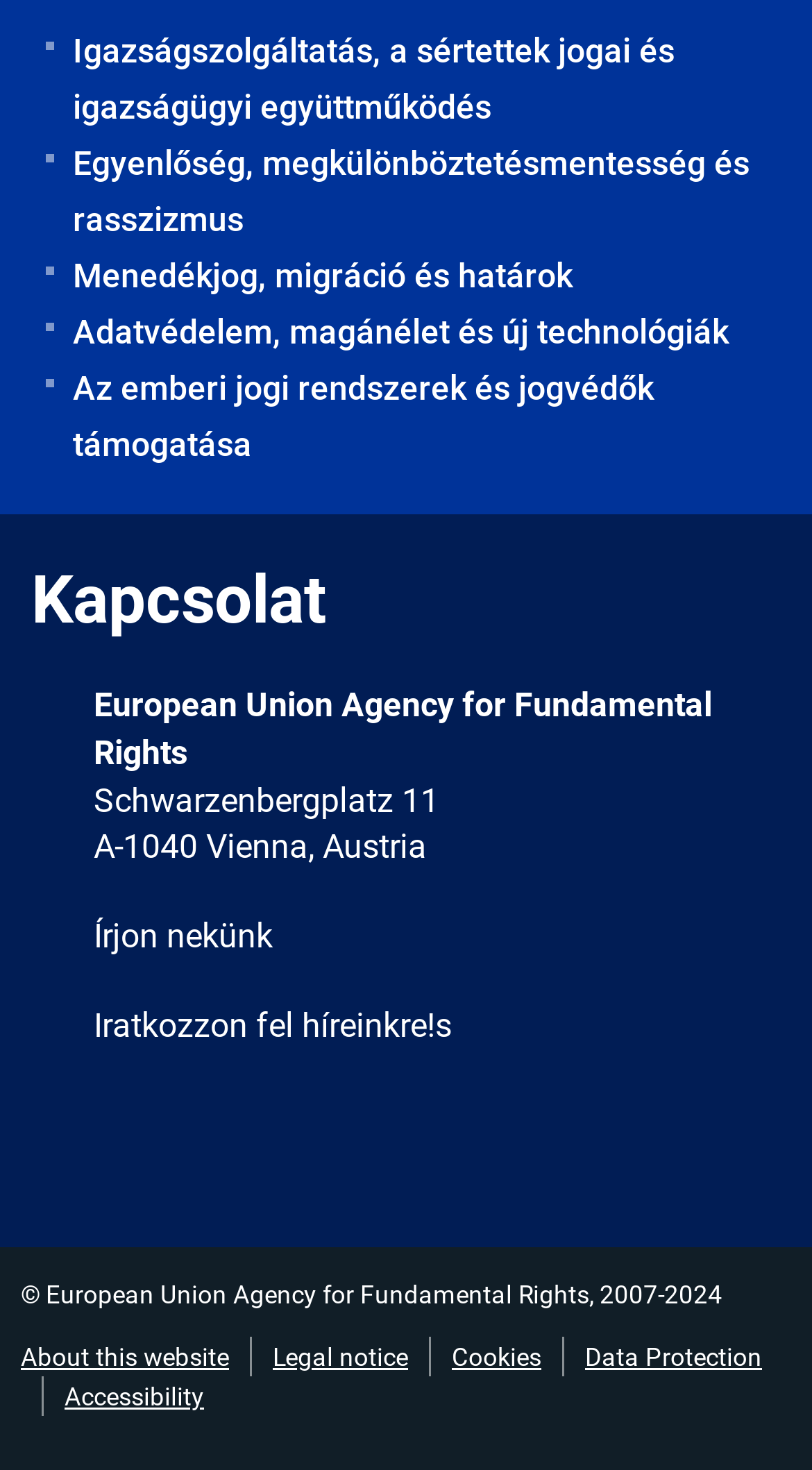Determine the bounding box coordinates for the area that needs to be clicked to fulfill this task: "Subscribe to the agency's newsletter". The coordinates must be given as four float numbers between 0 and 1, i.e., [left, top, right, bottom].

[0.115, 0.684, 0.556, 0.711]